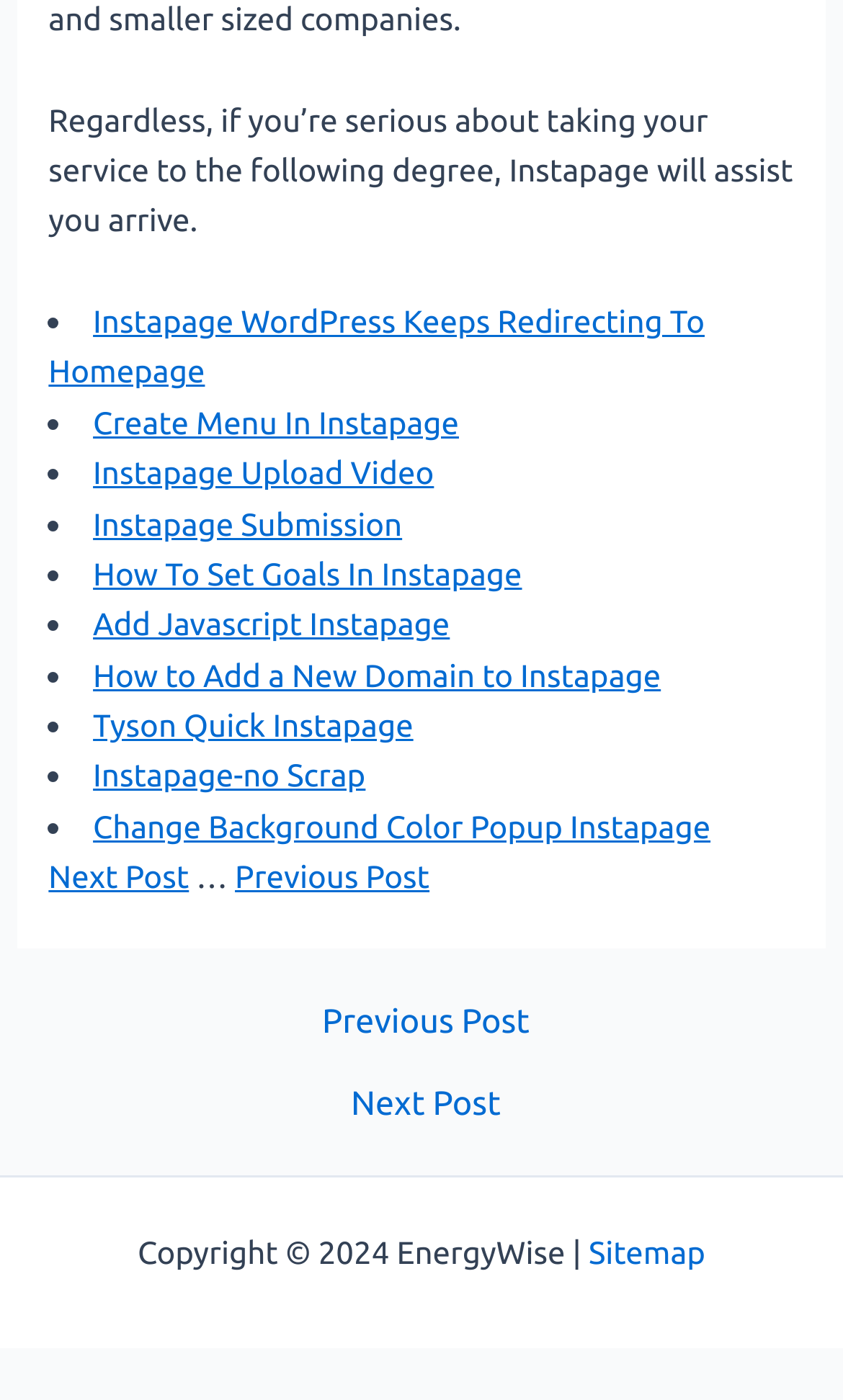Locate the bounding box coordinates of the area you need to click to fulfill this instruction: 'Click on 'Create Menu In Instapage''. The coordinates must be in the form of four float numbers ranging from 0 to 1: [left, top, right, bottom].

[0.11, 0.288, 0.544, 0.315]